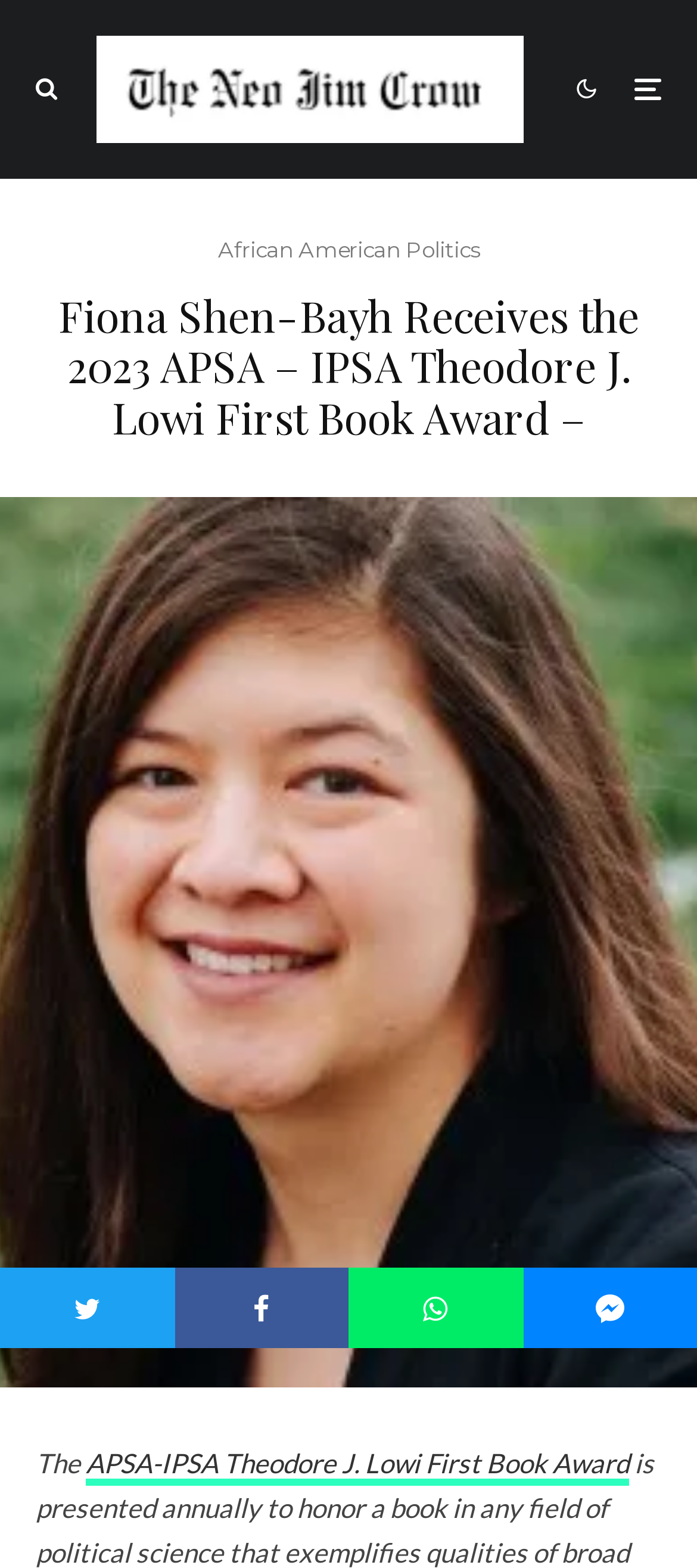Carefully observe the image and respond to the question with a detailed answer:
What is the topic of the book mentioned?

I found the answer by looking at the link element with the text 'African American Politics'. This link is likely related to the book mentioned in the context of the award.